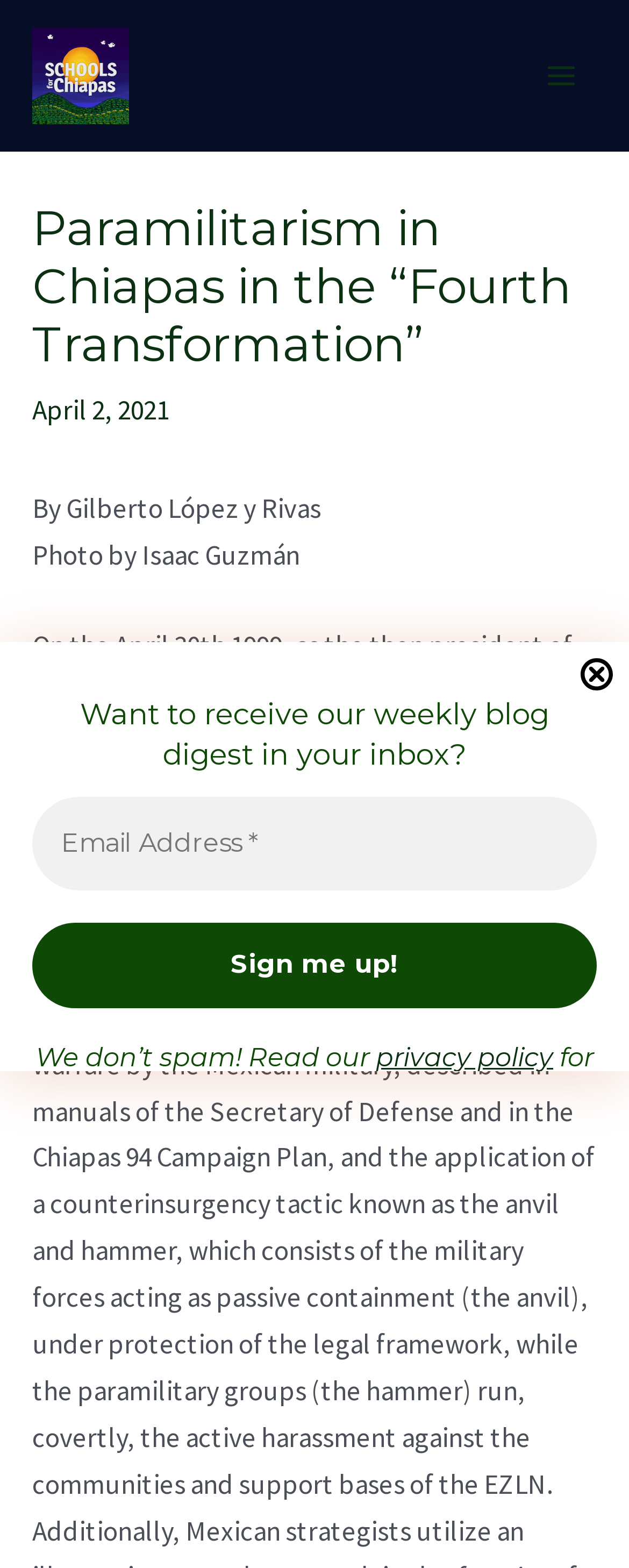What is the photographer's name?
Based on the visual details in the image, please answer the question thoroughly.

I found the photographer's name by looking at the static text element that says 'Photo by Isaac Guzmán' which is located below the main heading.